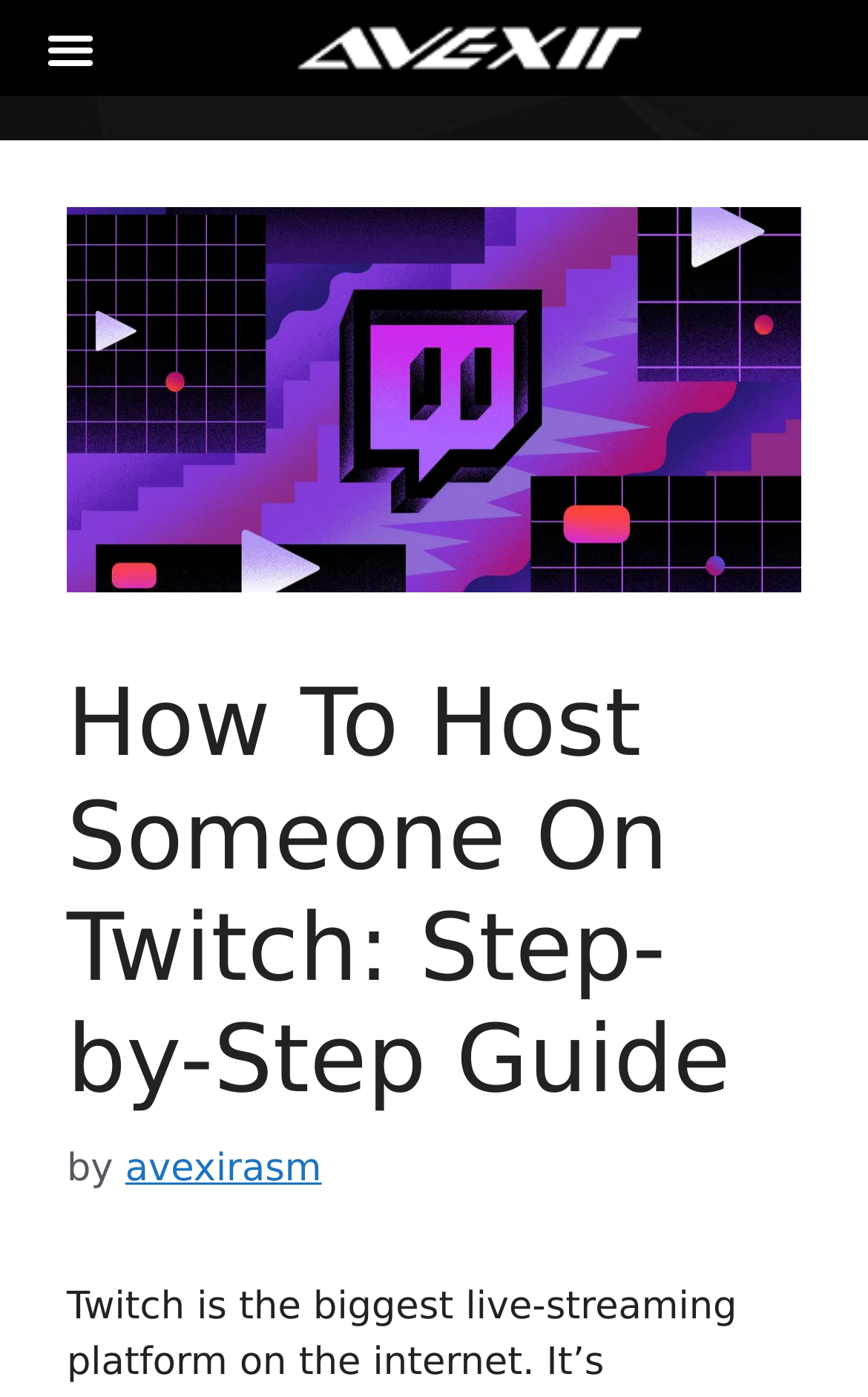What is the main topic of the webpage?
Based on the image, give a concise answer in the form of a single word or short phrase.

Twitch hosting